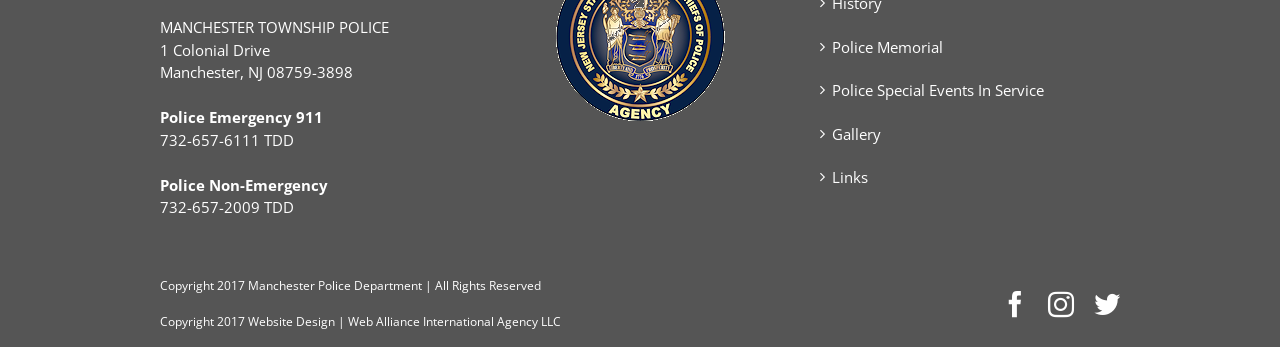Locate the bounding box coordinates of the clickable area to execute the instruction: "Open Facebook page". Provide the coordinates as four float numbers between 0 and 1, represented as [left, top, right, bottom].

[0.783, 0.838, 0.803, 0.913]